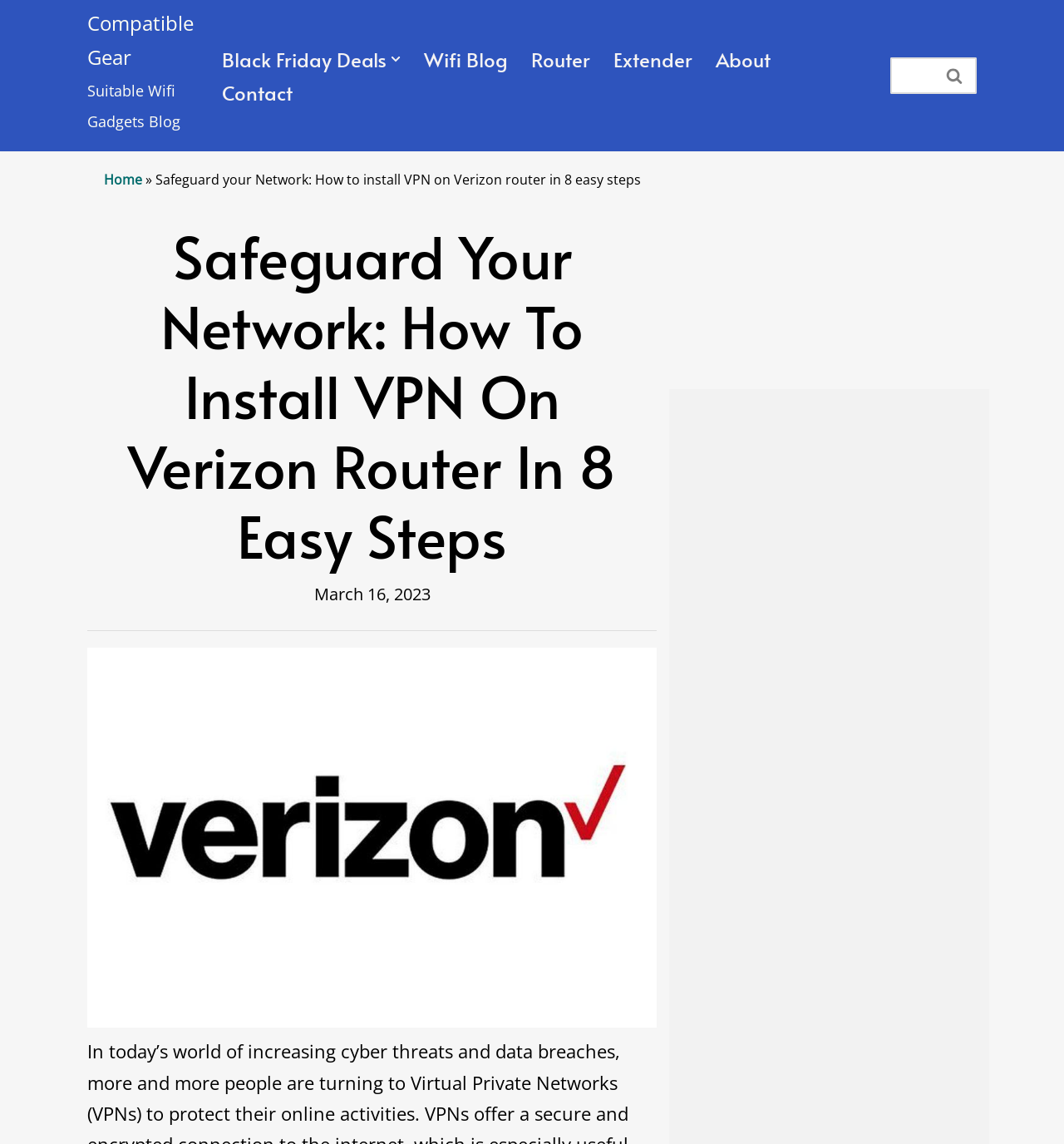Is there a search function on the webpage?
Provide a well-explained and detailed answer to the question.

I found the answer by looking at the search element which contains a searchbox and a button, indicating that there is a search function on the webpage.